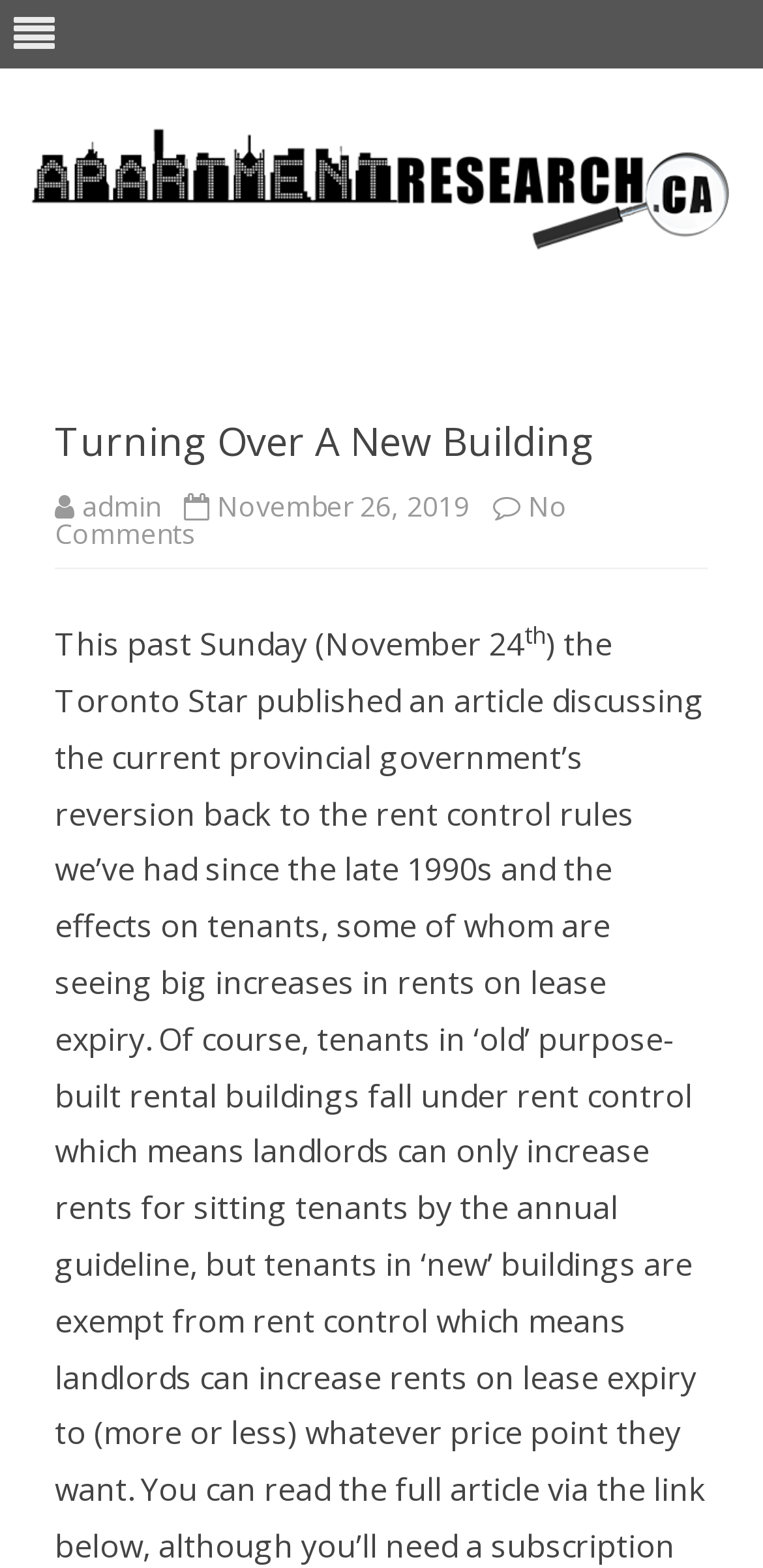Extract the text of the main heading from the webpage.

Turning Over A New Building